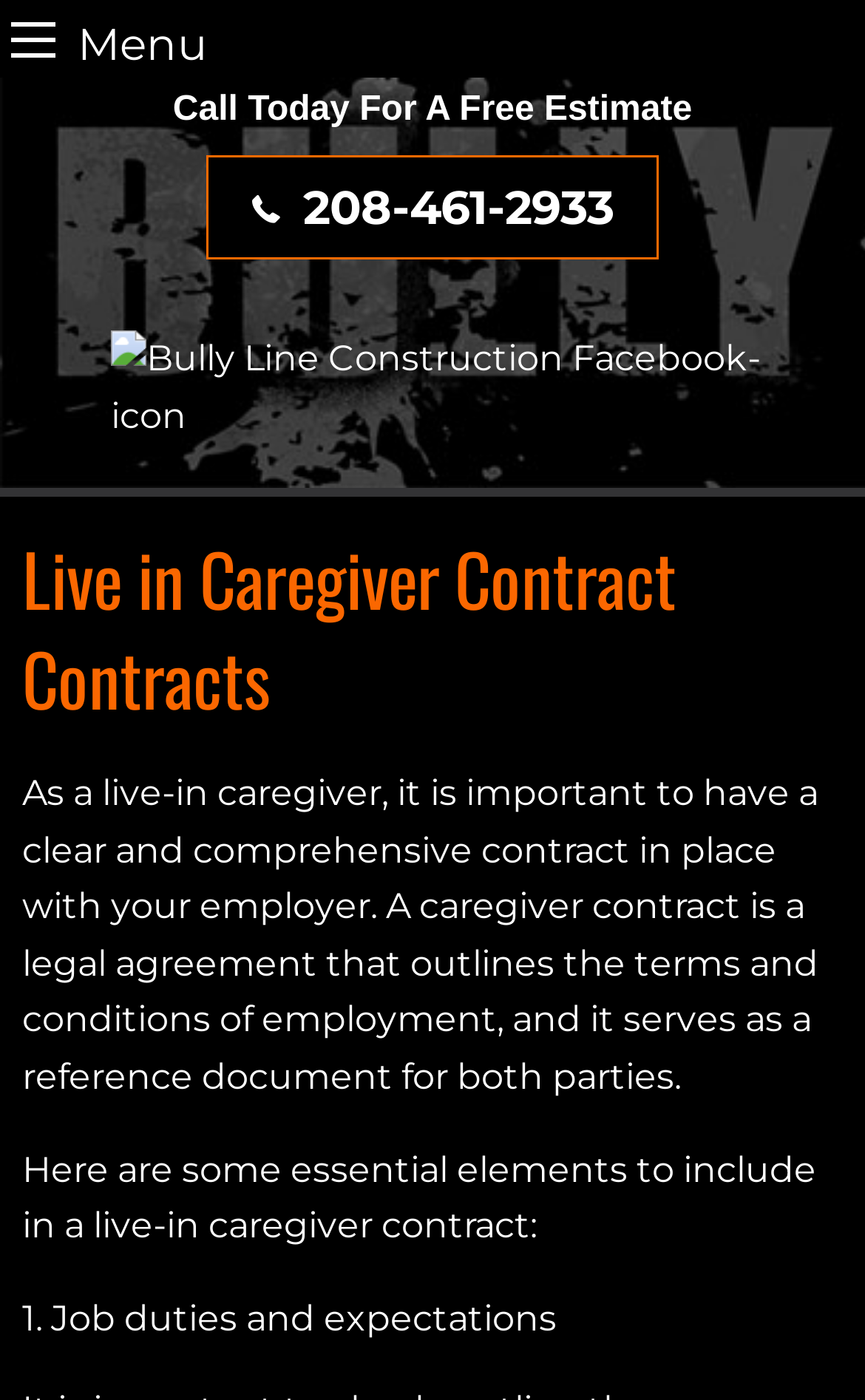Given the content of the image, can you provide a detailed answer to the question?
What social media platform is represented by the icon?

I identified the social media platform by looking at the image element with the text 'Bully Line Construction Facebook-icon', which suggests that the icon represents Facebook.